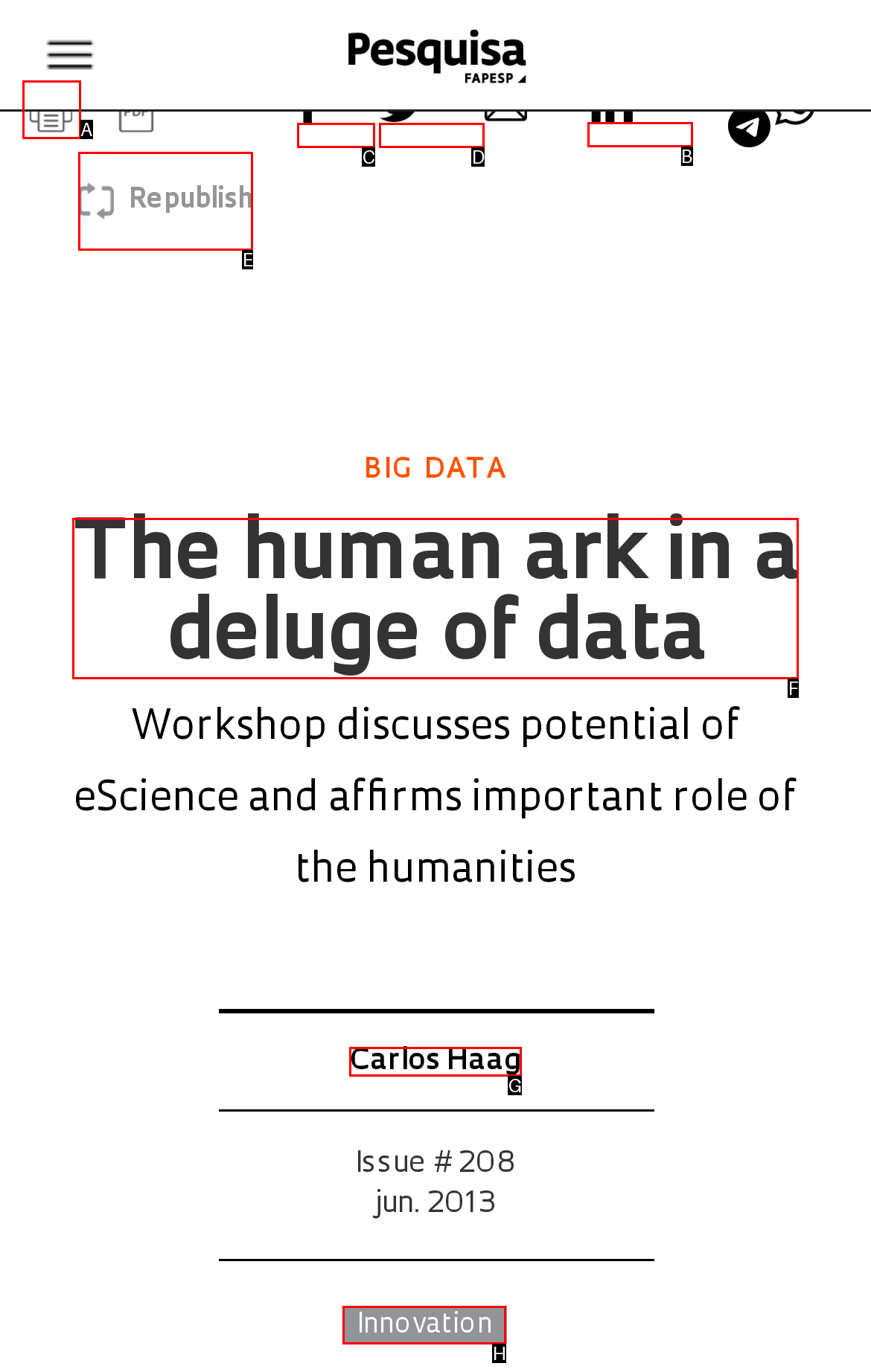Identify the HTML element I need to click to complete this task: Click on Payment details Provide the option's letter from the available choices.

None